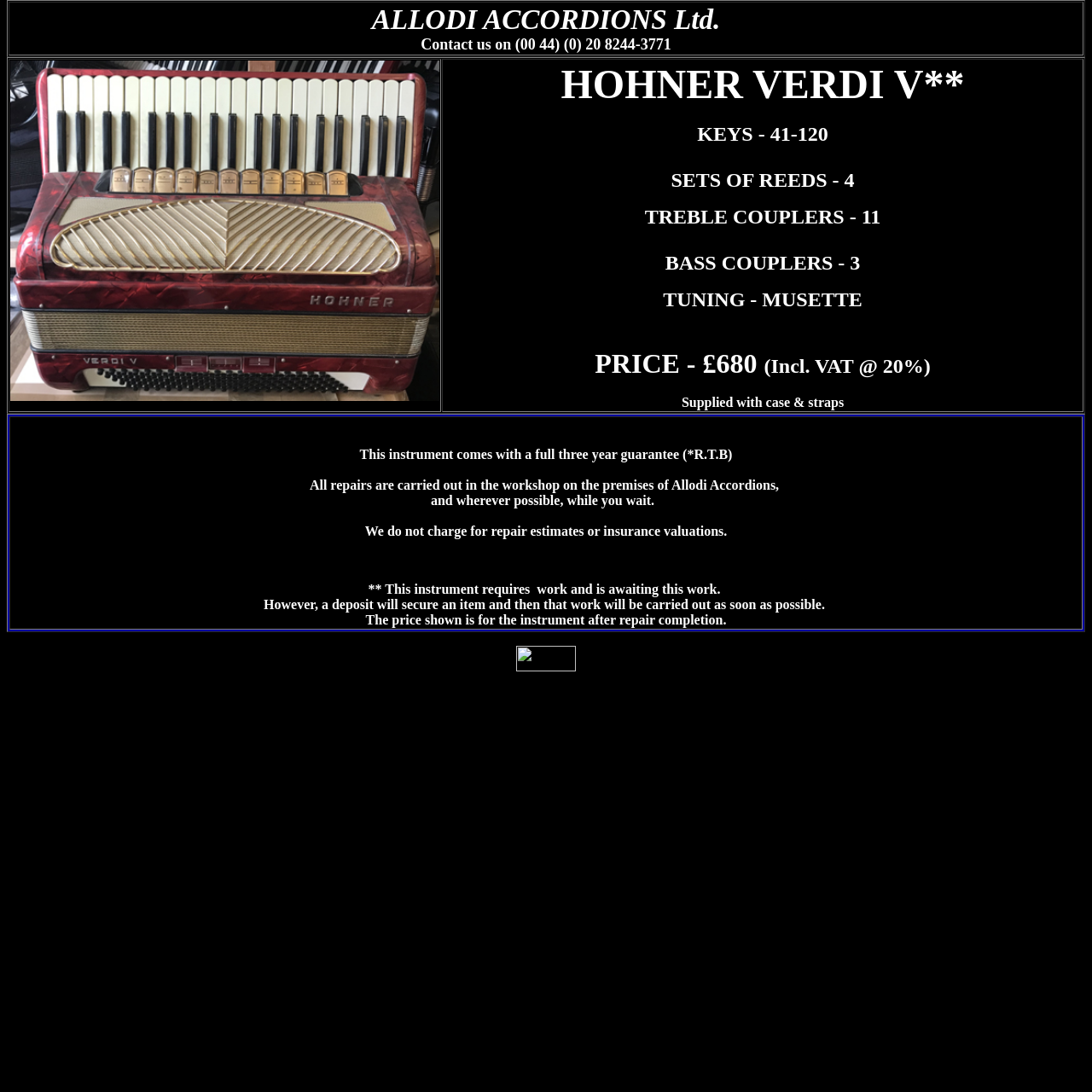What is the condition of the instrument?
Provide a short answer using one word or a brief phrase based on the image.

awaiting repair